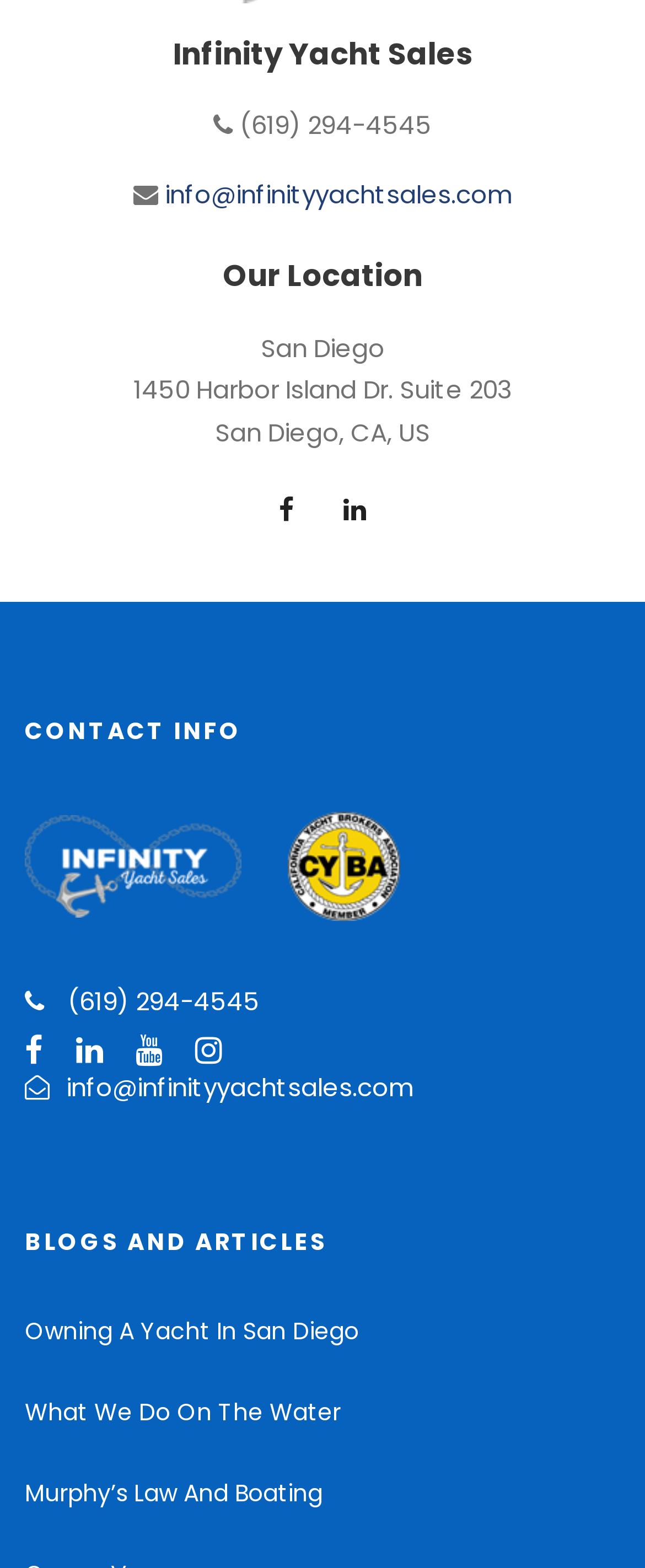Please find and report the bounding box coordinates of the element to click in order to perform the following action: "read the blog about owning a yacht in San Diego". The coordinates should be expressed as four float numbers between 0 and 1, in the format [left, top, right, bottom].

[0.038, 0.838, 0.556, 0.859]